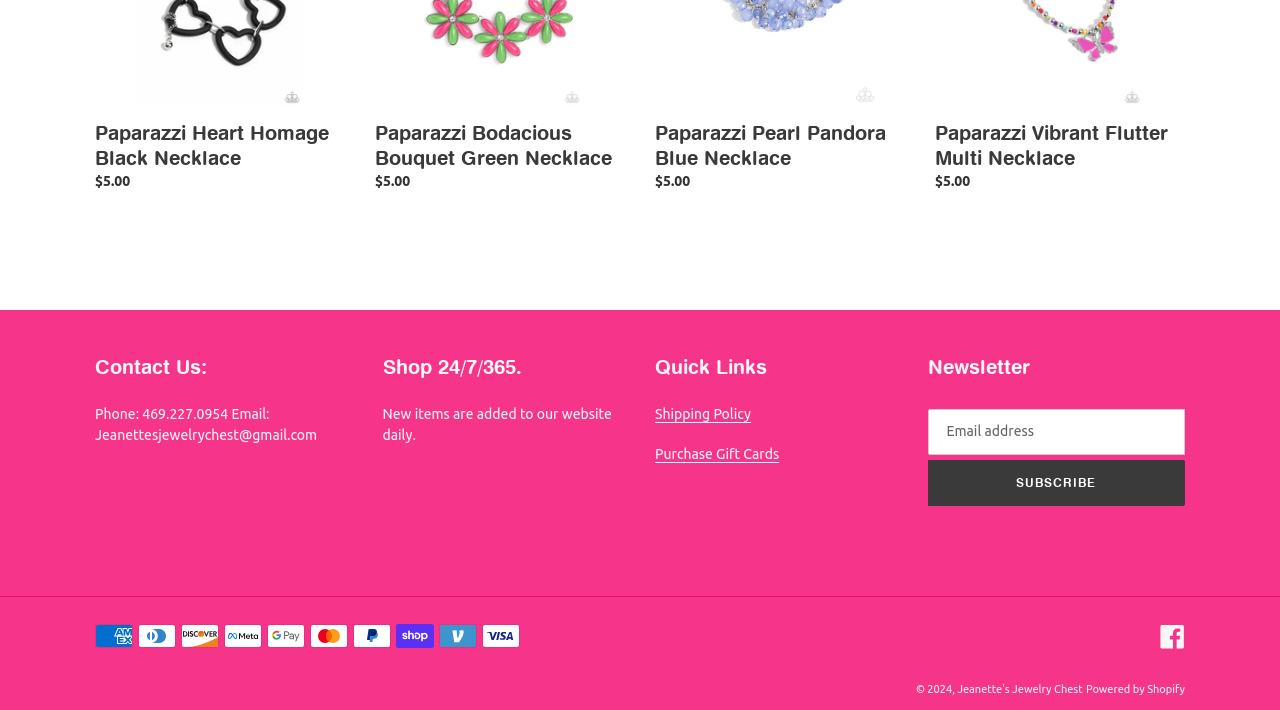Please answer the following question as detailed as possible based on the image: 
What is the copyright year?

I found the copyright information at the bottom of the webpage, which is '© 2024,'.